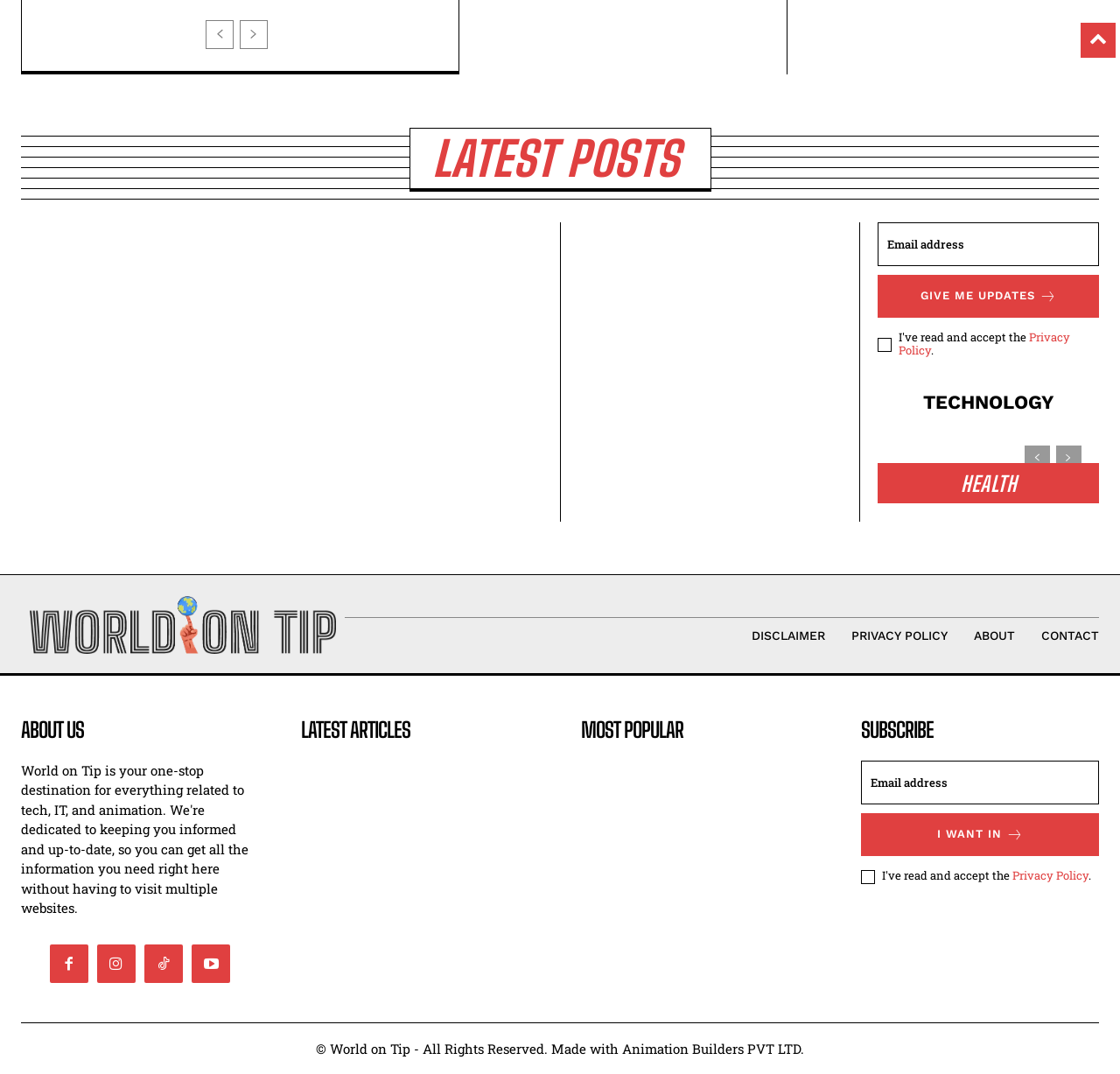Examine the image carefully and respond to the question with a detailed answer: 
How many categories are listed on the webpage?

There are three categories listed on the webpage: 'TECHNOLOGY', 'HEALTH', and 'ABOUT US'.